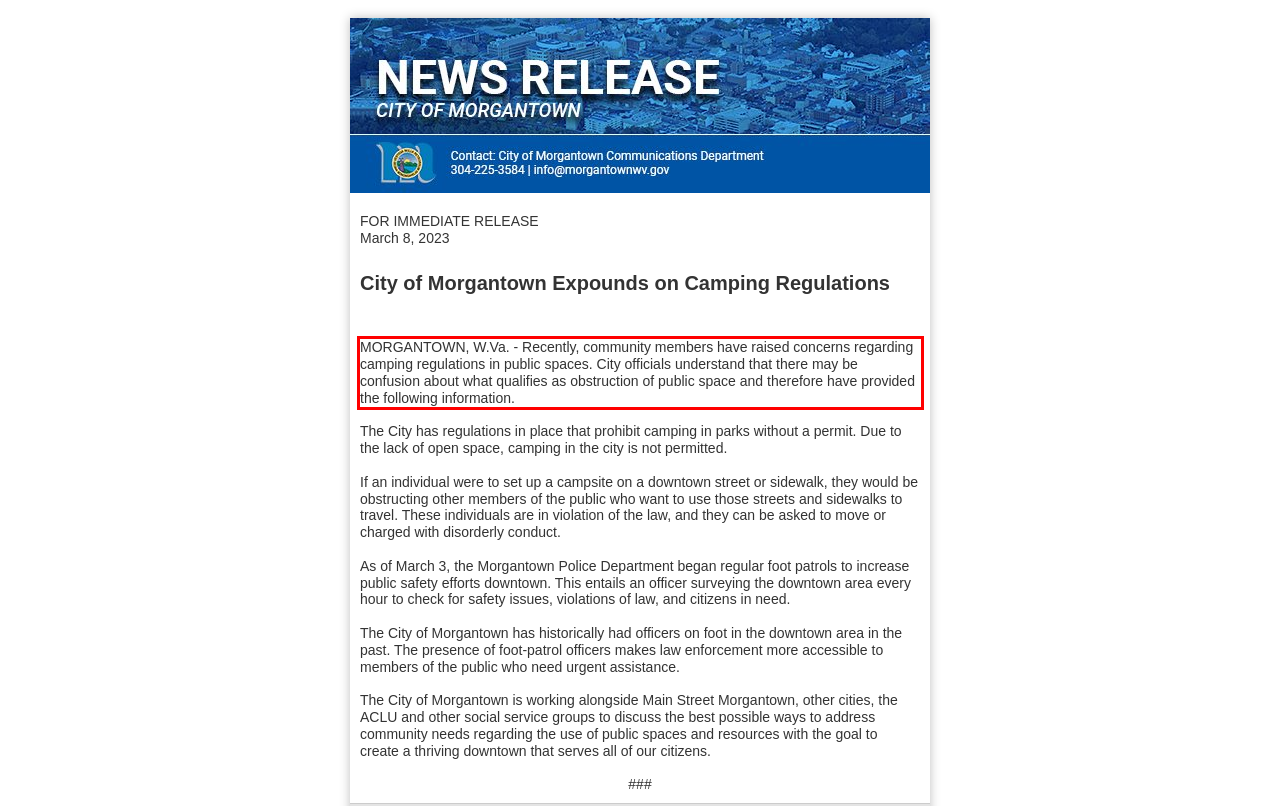Analyze the webpage screenshot and use OCR to recognize the text content in the red bounding box.

MORGANTOWN, W.Va. - Recently, community members have raised concerns regarding camping regulations in public spaces. City officials understand that there may be confusion about what qualifies as obstruction of public space and therefore have provided the following information.